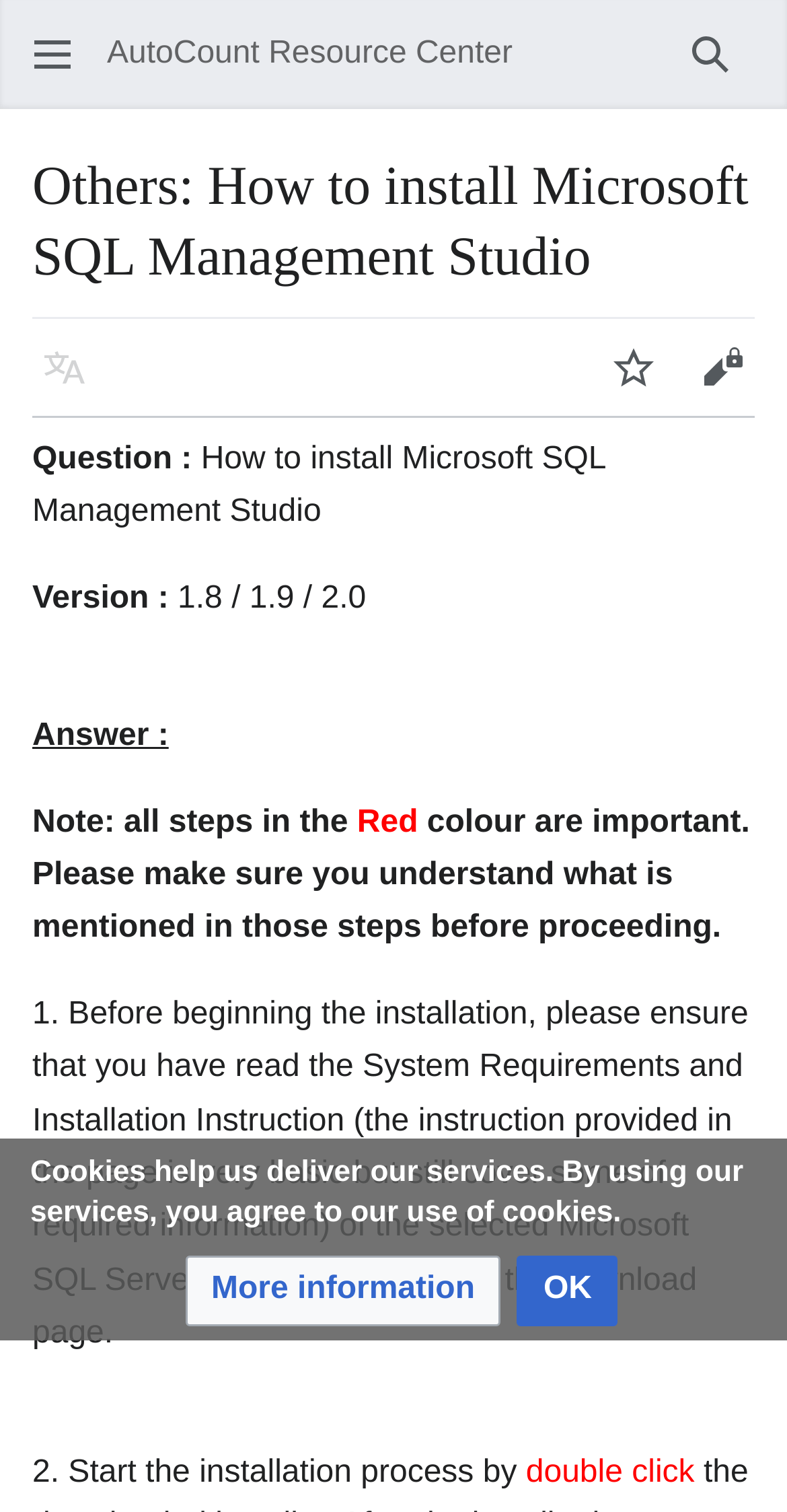What versions of Microsoft SQL Management Studio are mentioned?
Please provide a single word or phrase based on the screenshot.

1.8, 1.9, 2.0